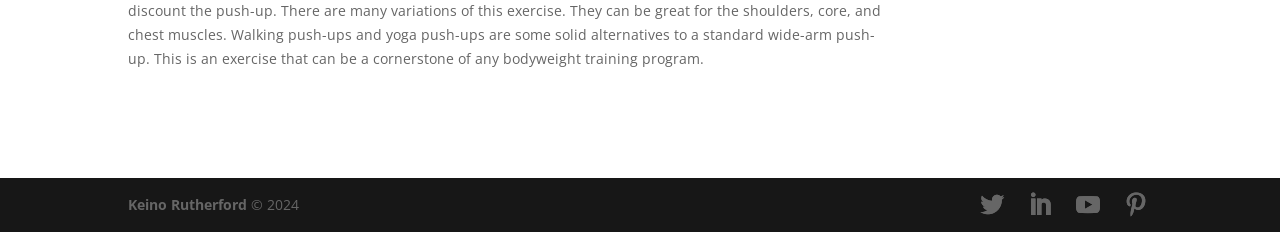Calculate the bounding box coordinates for the UI element based on the following description: "Keino Rutherford". Ensure the coordinates are four float numbers between 0 and 1, i.e., [left, top, right, bottom].

[0.1, 0.842, 0.193, 0.924]